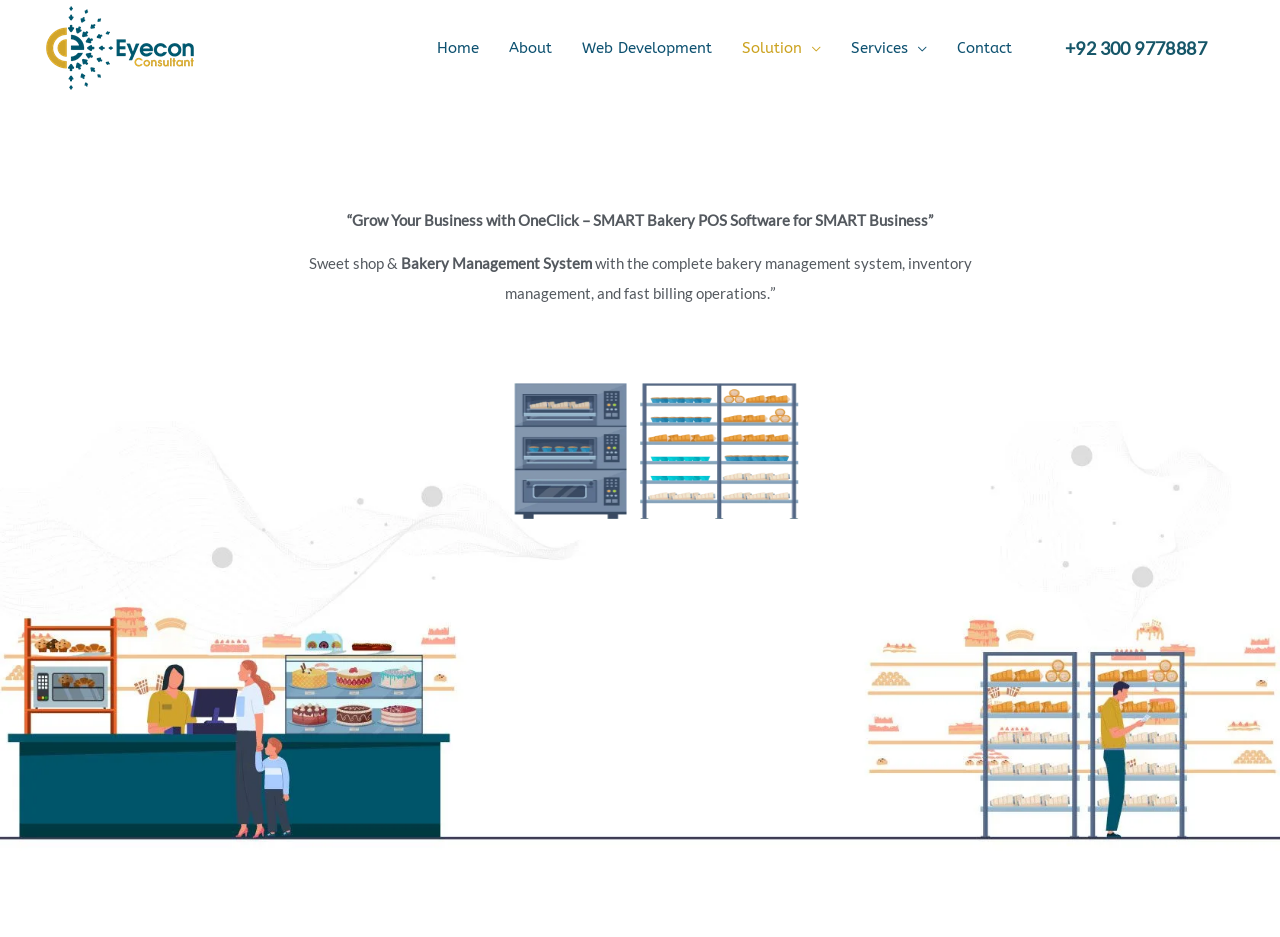Consider the image and give a detailed and elaborate answer to the question: 
What is the image below the title?

I found the image by looking at the webpage structure, where I saw an image with the description 'Sweets and Bakers' below the title.